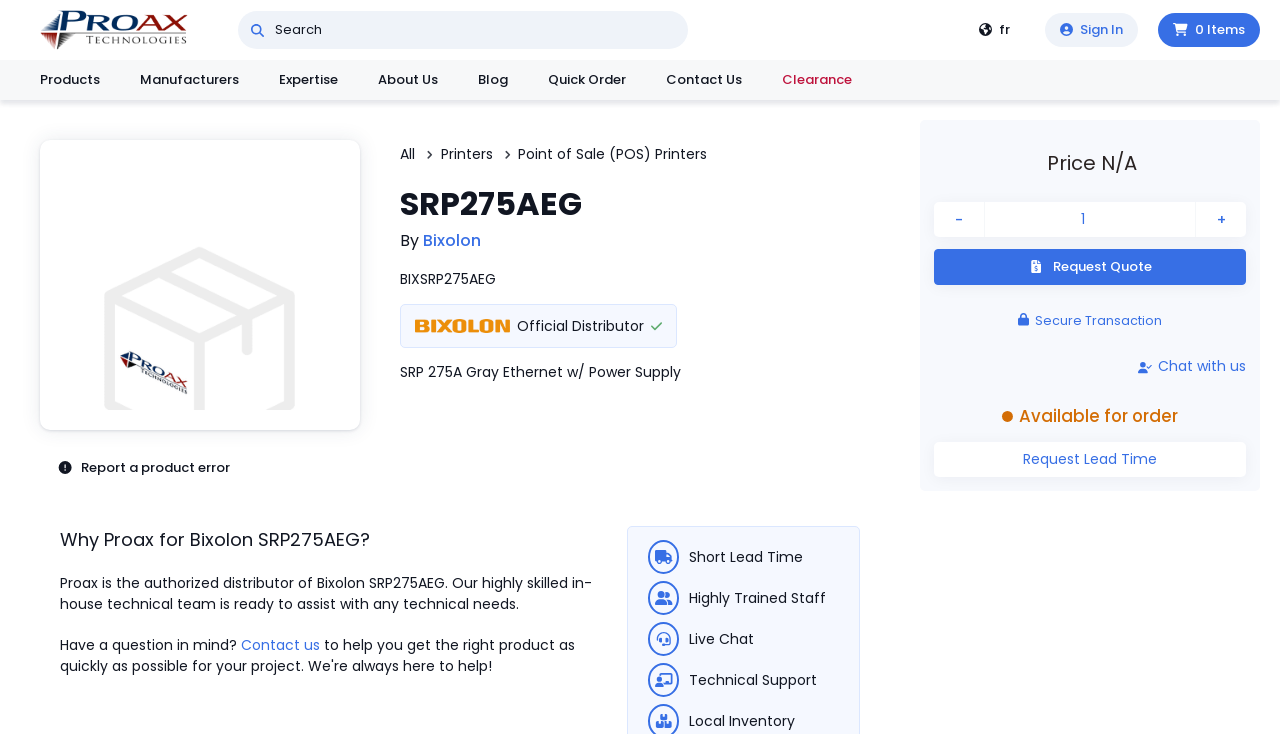What is the position of the 'Sign In' button?
Please provide a full and detailed response to the question.

I looked at the bounding box coordinates of the 'Sign In' button, which are [0.817, 0.018, 0.889, 0.064]. The x1 and x2 coordinates are close to 1, indicating that the button is on the right side of the page. The y1 and y2 coordinates are small, indicating that the button is at the top of the page.